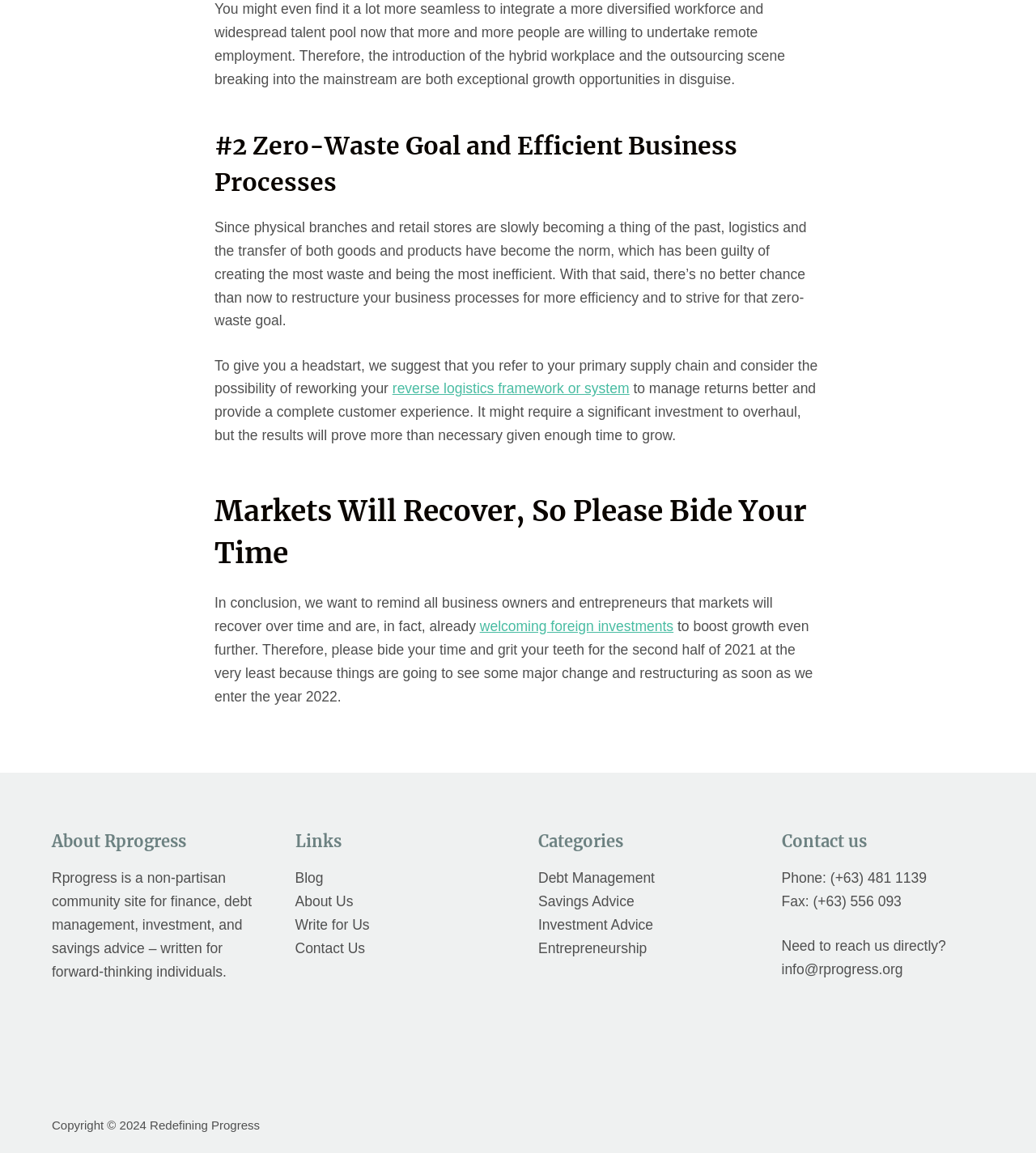Can you show the bounding box coordinates of the region to click on to complete the task described in the instruction: "Learn about 'Entrepreneurship'"?

[0.52, 0.816, 0.624, 0.83]